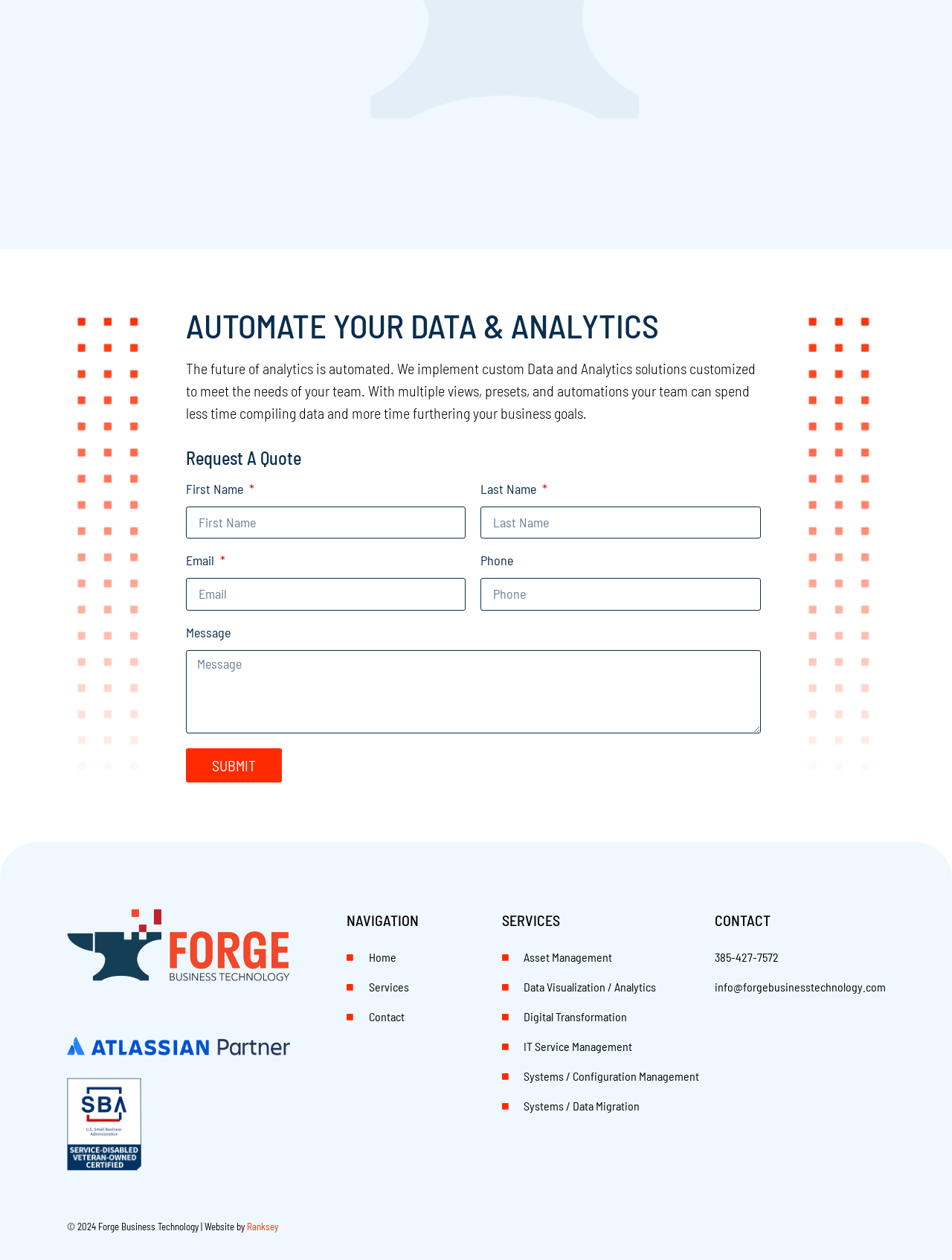Please identify the bounding box coordinates of the clickable area that will fulfill the following instruction: "Go to contact page". The coordinates should be in the format of four float numbers between 0 and 1, i.e., [left, top, right, bottom].

[0.364, 0.798, 0.425, 0.816]